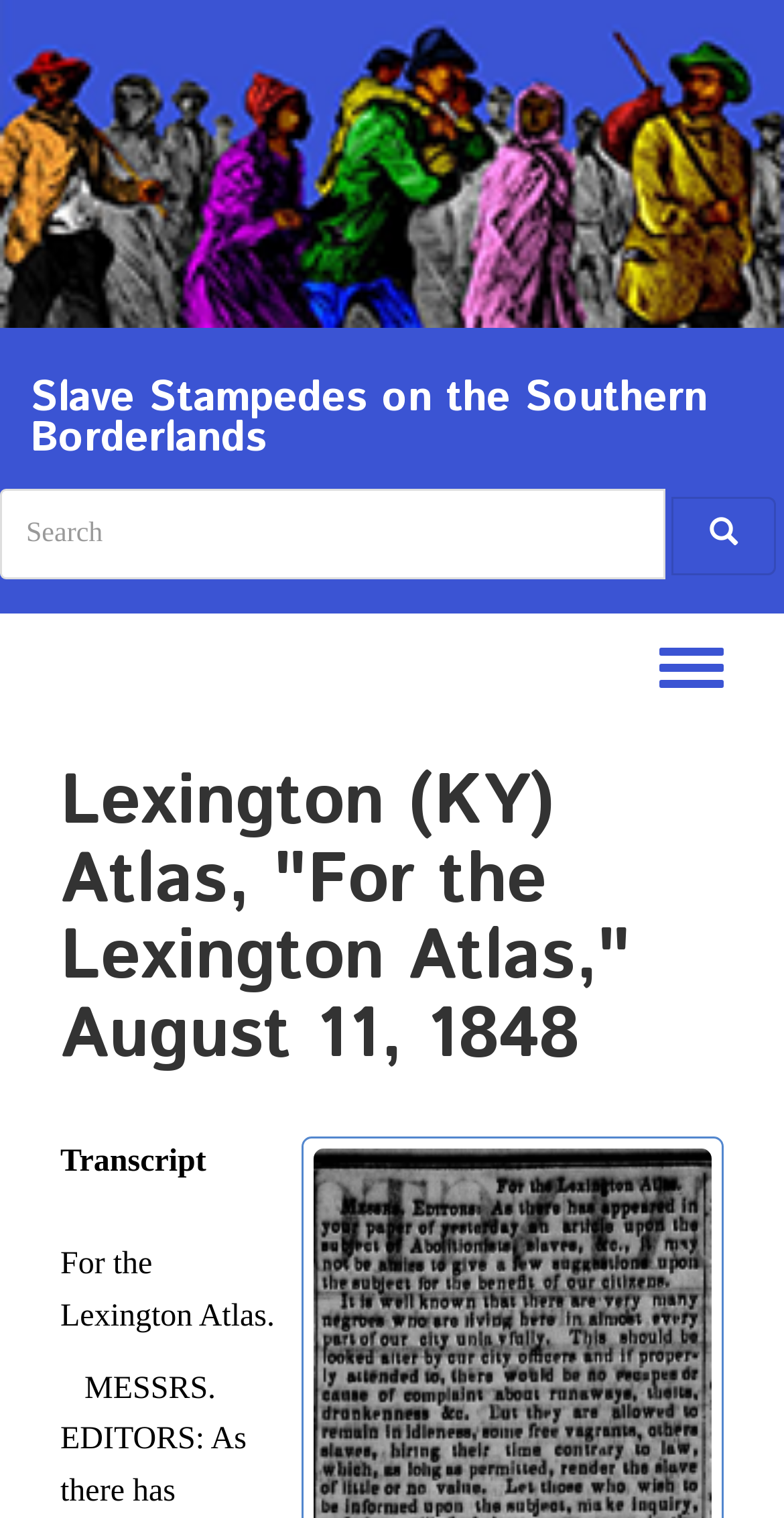Using the description: "Search", determine the UI element's bounding box coordinates. Ensure the coordinates are in the format of four float numbers between 0 and 1, i.e., [left, top, right, bottom].

[0.856, 0.327, 0.99, 0.378]